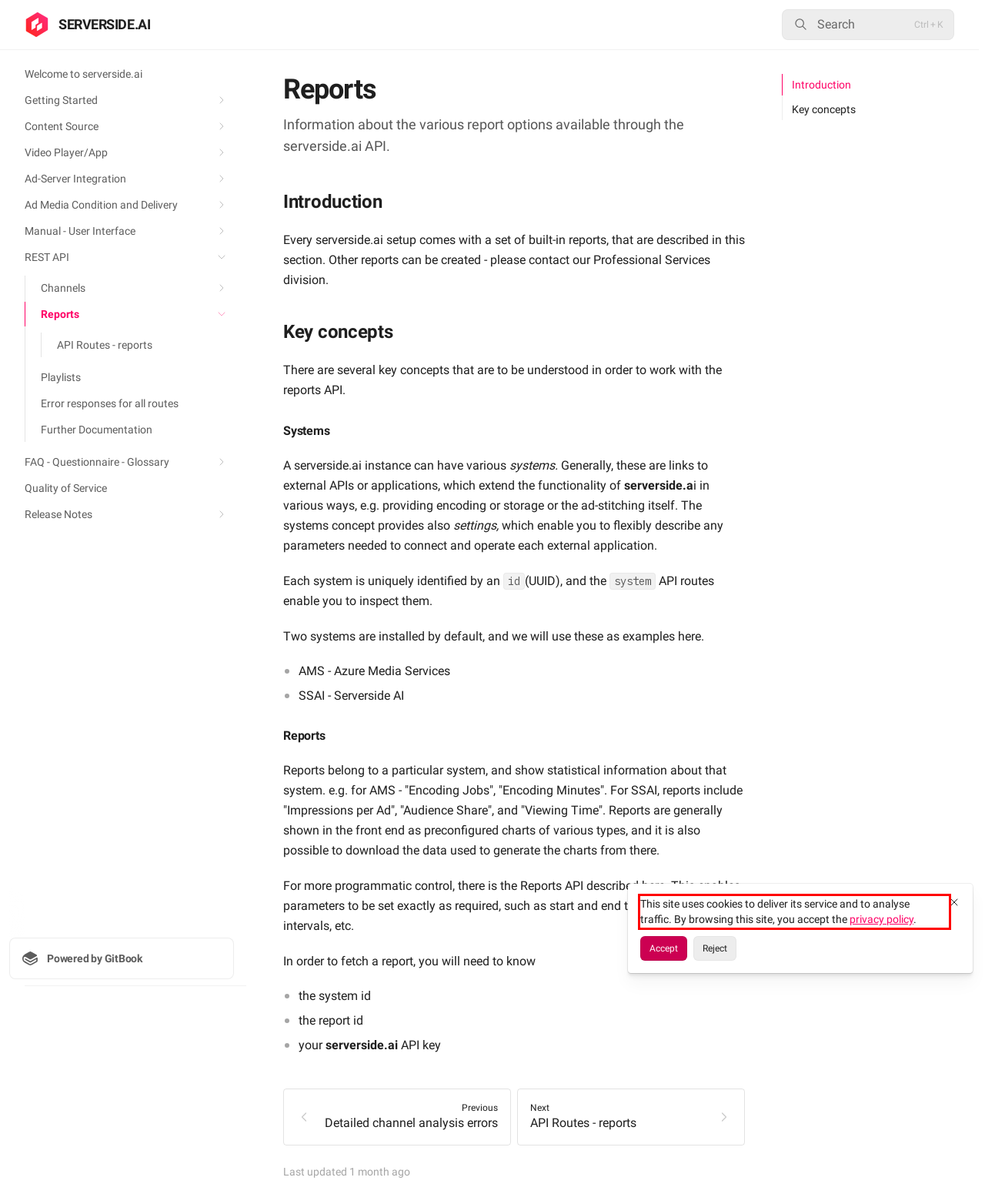Please use OCR to extract the text content from the red bounding box in the provided webpage screenshot.

This site uses cookies to deliver its service and to analyse traffic. By browsing this site, you accept the privacy policy.